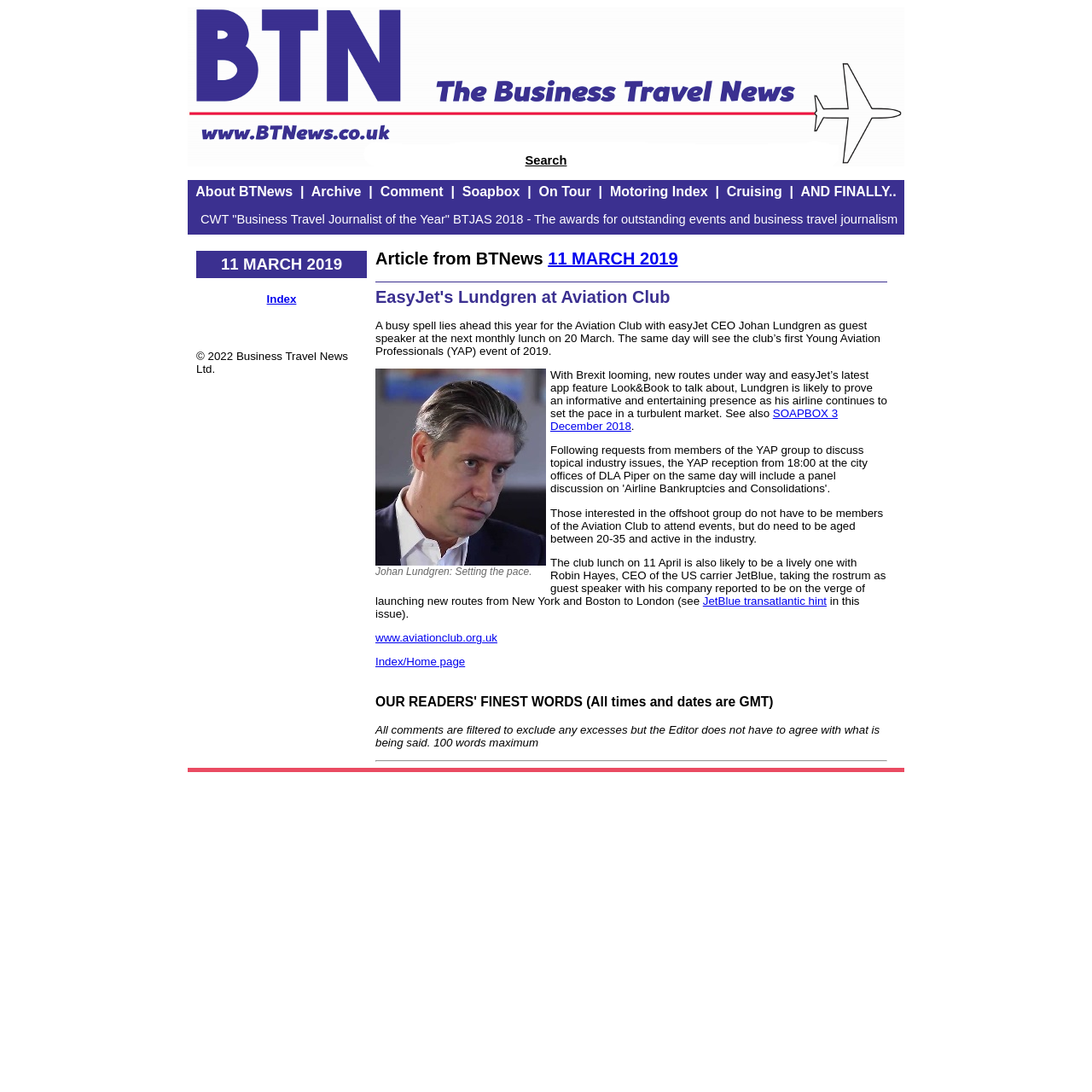Look at the image and give a detailed response to the following question: What is the maximum number of words allowed for comments?

The answer can be found in the static text element with coordinates [0.344, 0.662, 0.806, 0.686], which mentions '100 words maximum'.